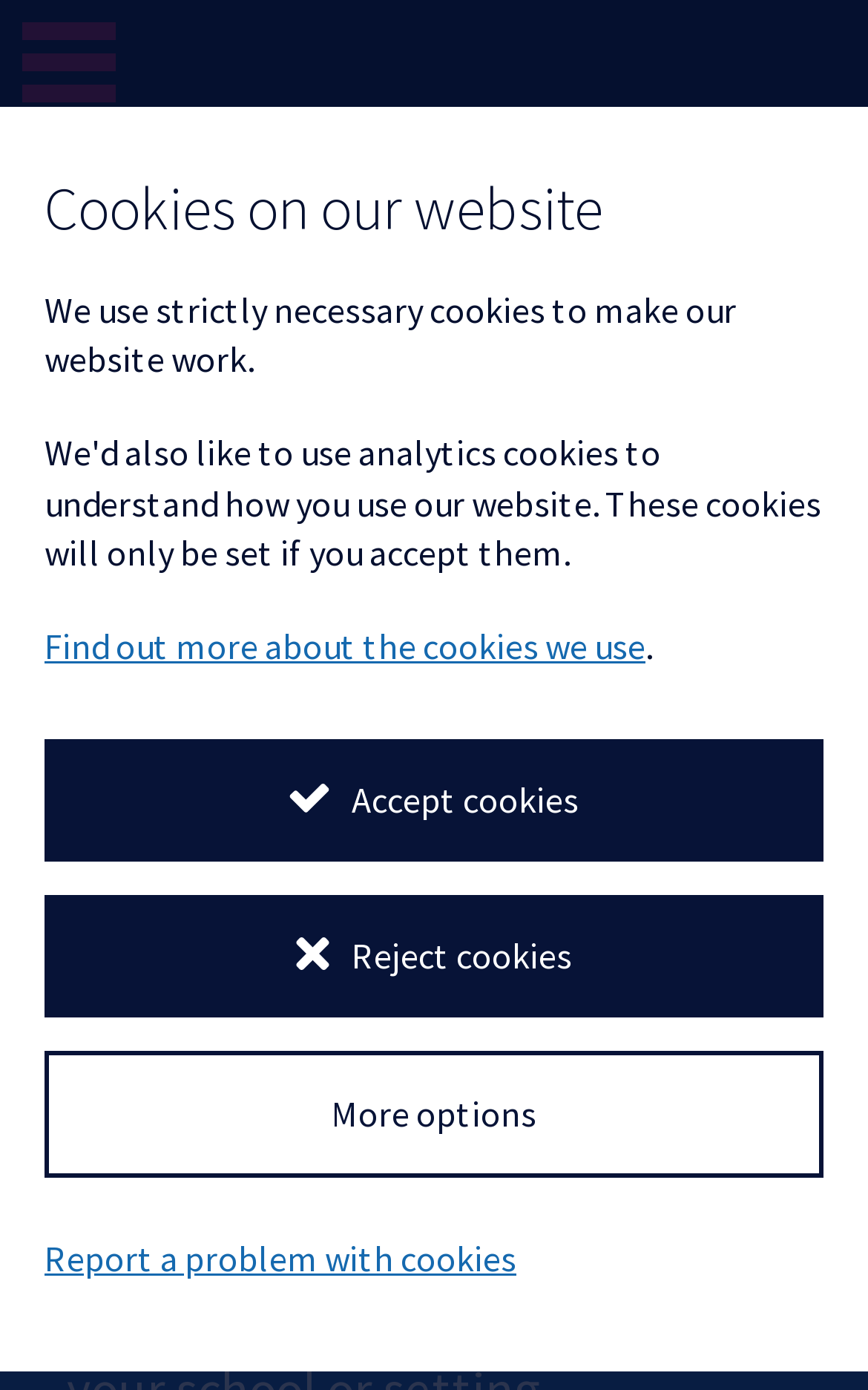What is the main heading of this webpage? Please extract and provide it.

SEND Parent's Newsletter - December 2023